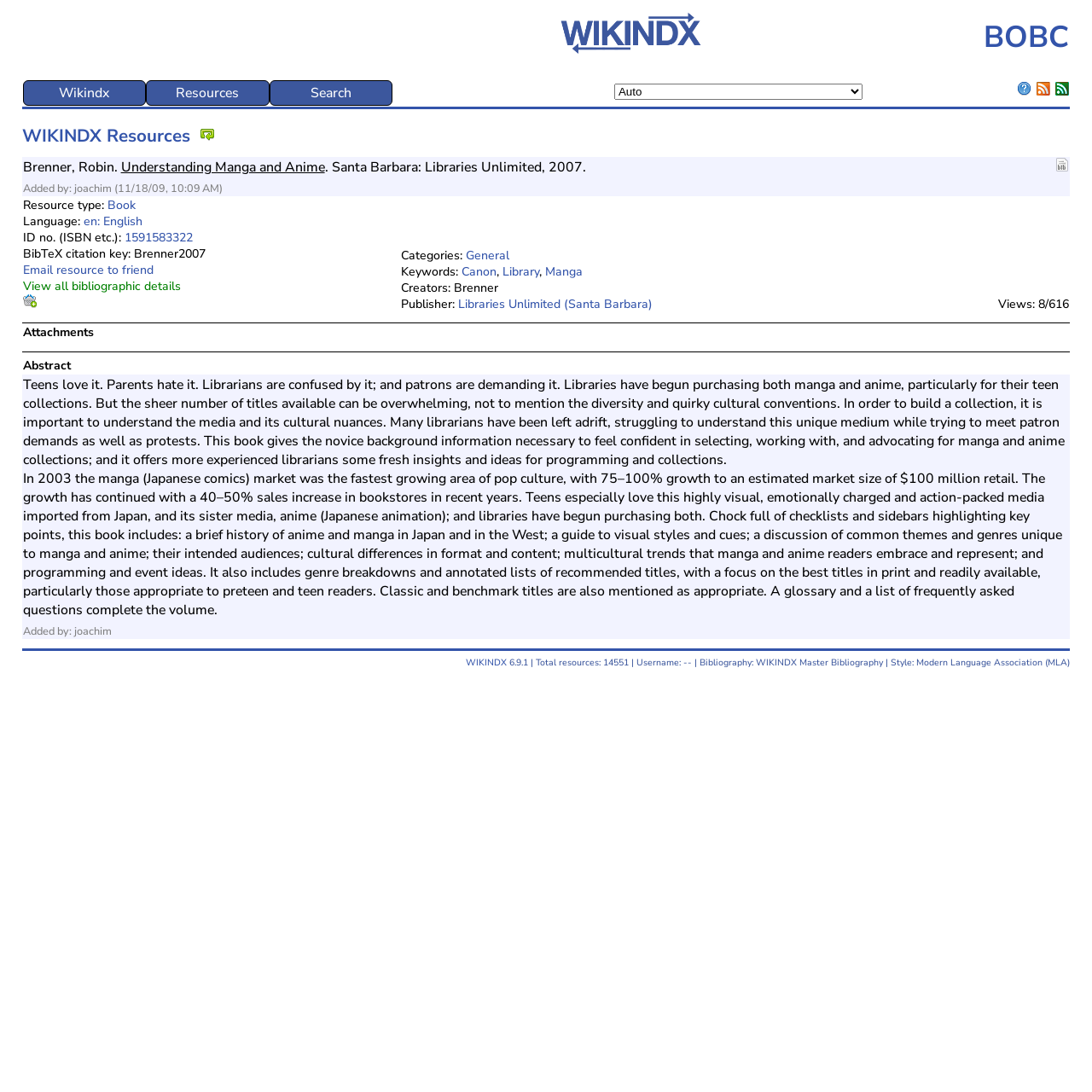Given the element description, predict the bounding box coordinates in the format (top-left x, top-left y, bottom-right x, bottom-right y), using floating point numbers between 0 and 1: alt="WIKINDX SourceForge" title="WIKINDX SourceForge"

[0.499, 0.038, 0.656, 0.056]